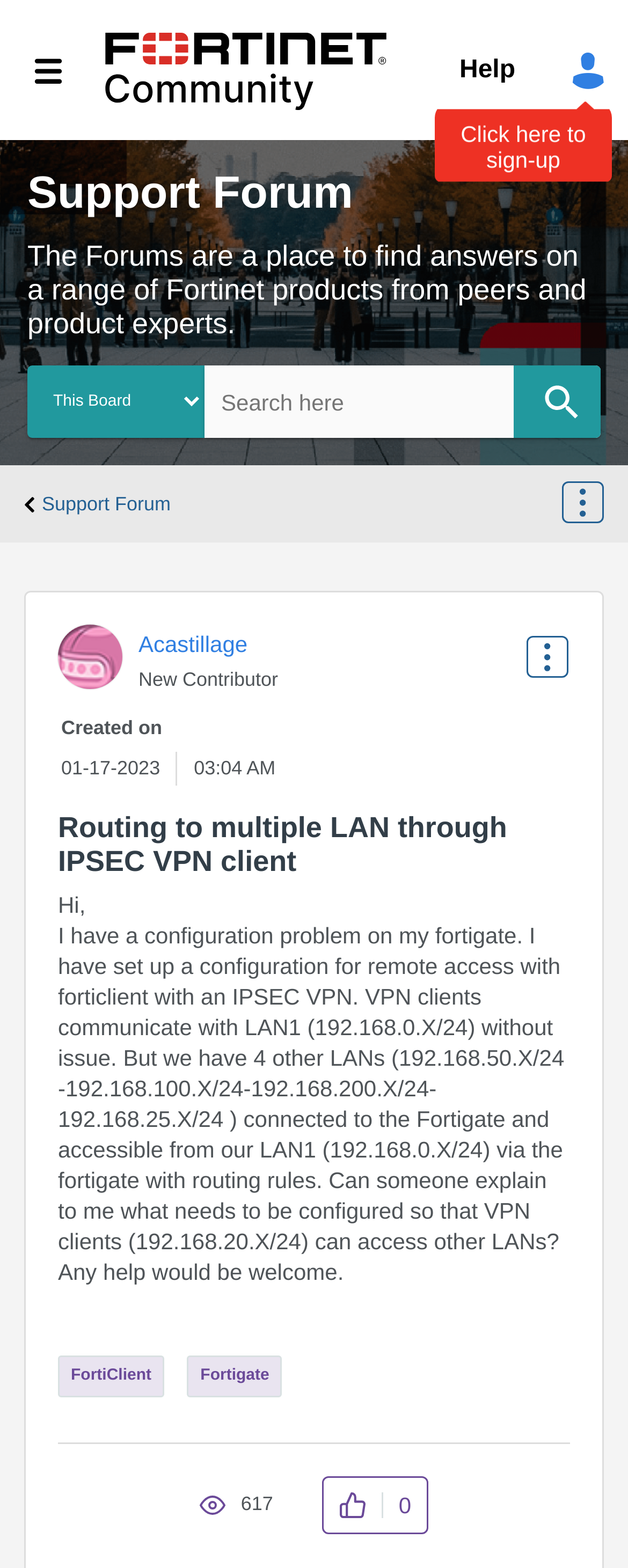Locate the bounding box coordinates of the UI element described by: "parent_node: All Content aria-label="Search" title="searchBtn"". The bounding box coordinates should consist of four float numbers between 0 and 1, i.e., [left, top, right, bottom].

[0.818, 0.233, 0.956, 0.28]